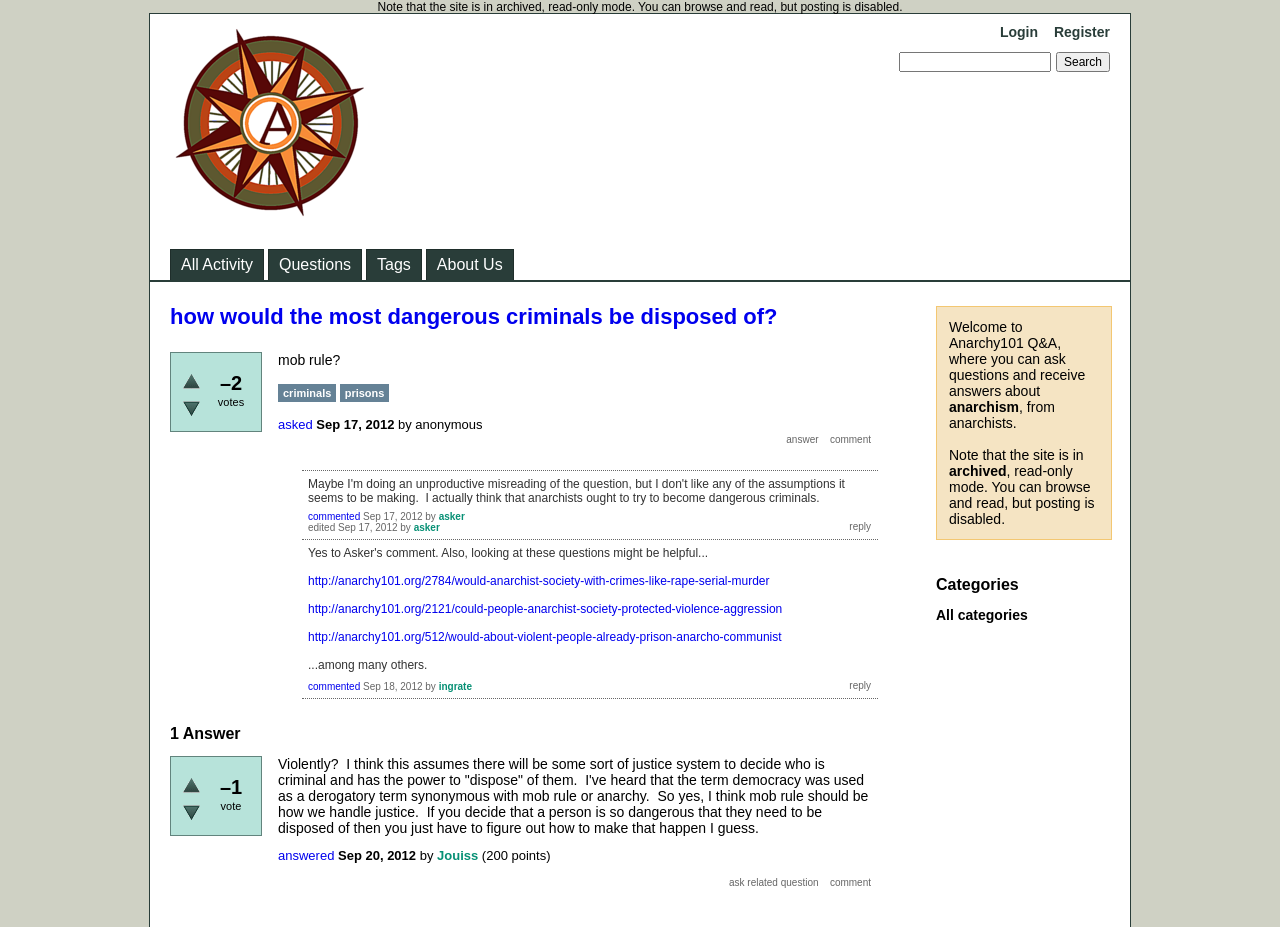Please indicate the bounding box coordinates of the element's region to be clicked to achieve the instruction: "login to the website". Provide the coordinates as four float numbers between 0 and 1, i.e., [left, top, right, bottom].

[0.781, 0.026, 0.811, 0.043]